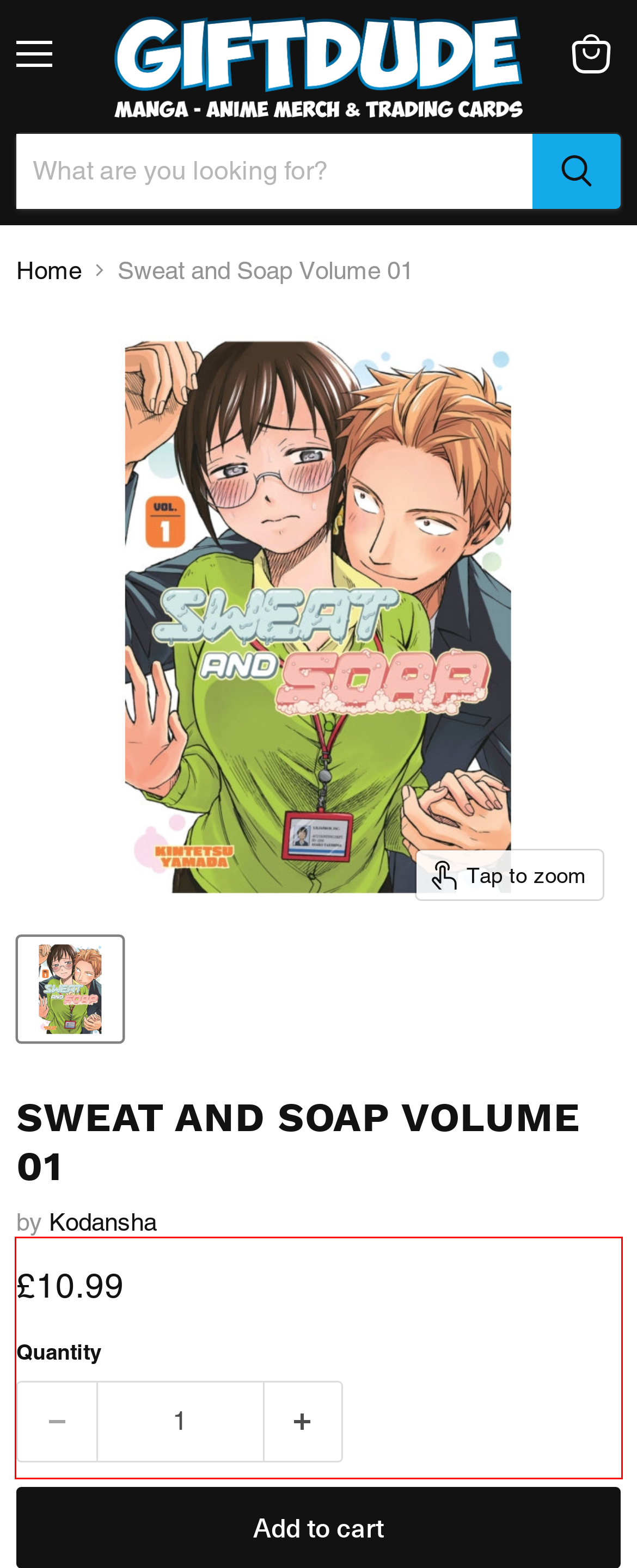You are provided with a screenshot of a webpage that includes a red bounding box. Extract and generate the text content found within the red bounding box.

In an office romance, there's a fine line between sexy and awkward... and that line is where Yae Asako - a woman who sweats copiously - met Koutarou - a perfume developer who can't get enough of Yae's, er, scent. Don't miss a romcom manga like no other! Yae's living her dream, working at the toiletry maker Lilia Drop.